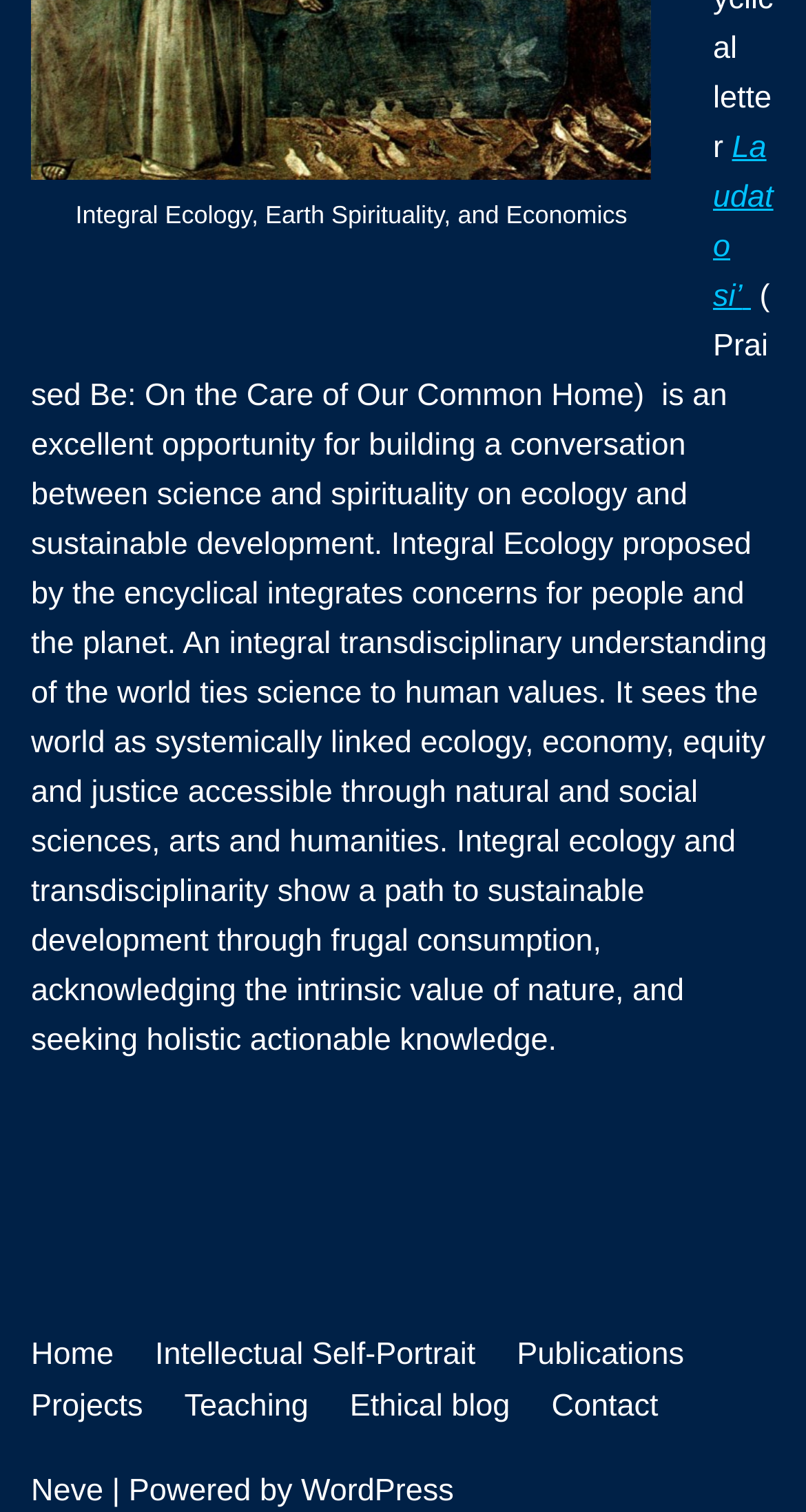Predict the bounding box of the UI element based on the description: "WordPress". The coordinates should be four float numbers between 0 and 1, formatted as [left, top, right, bottom].

[0.373, 0.974, 0.563, 0.998]